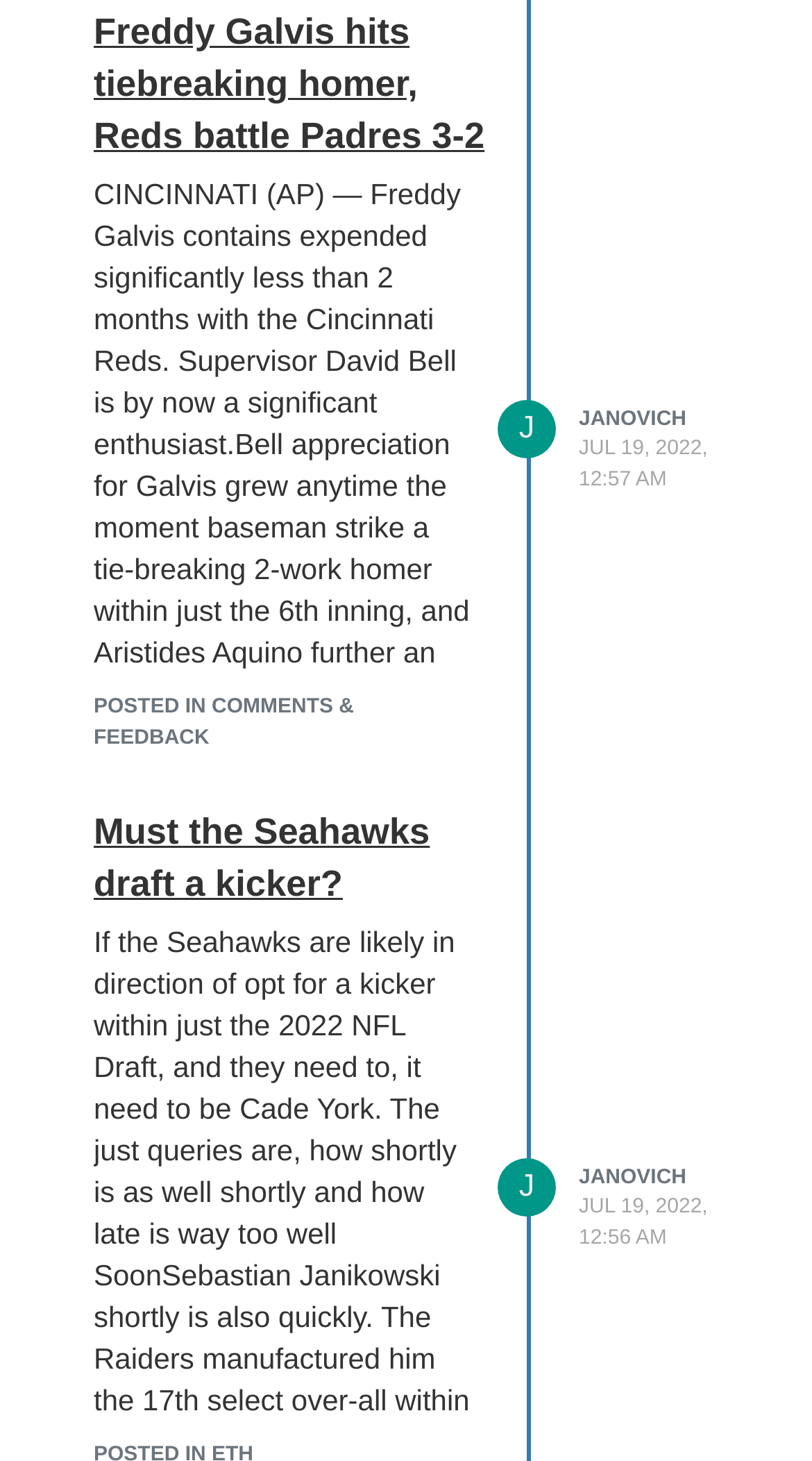Provide a brief response in the form of a single word or phrase:
What is the time of the comment by Janovich?

12:57 AM